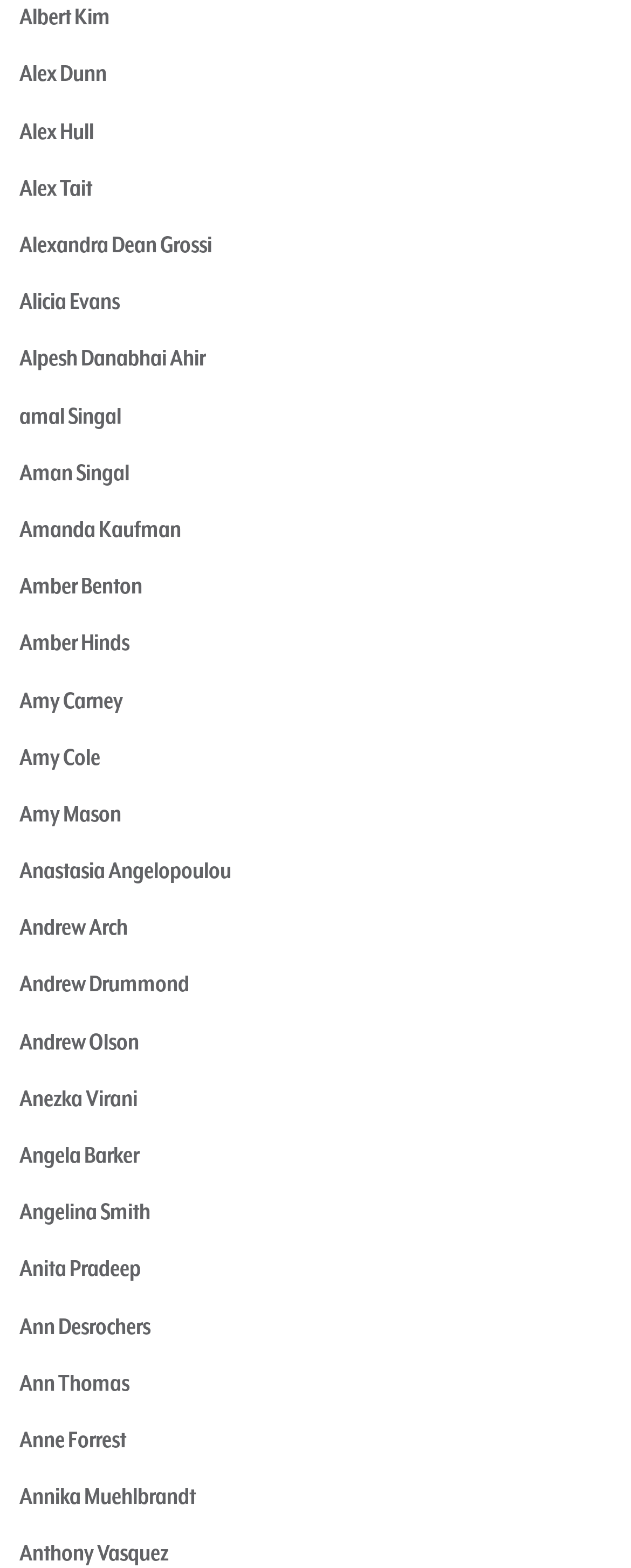Please indicate the bounding box coordinates of the element's region to be clicked to achieve the instruction: "Visit Alexandra Dean Grossi's page". Provide the coordinates as four float numbers between 0 and 1, i.e., [left, top, right, bottom].

[0.031, 0.145, 0.336, 0.166]